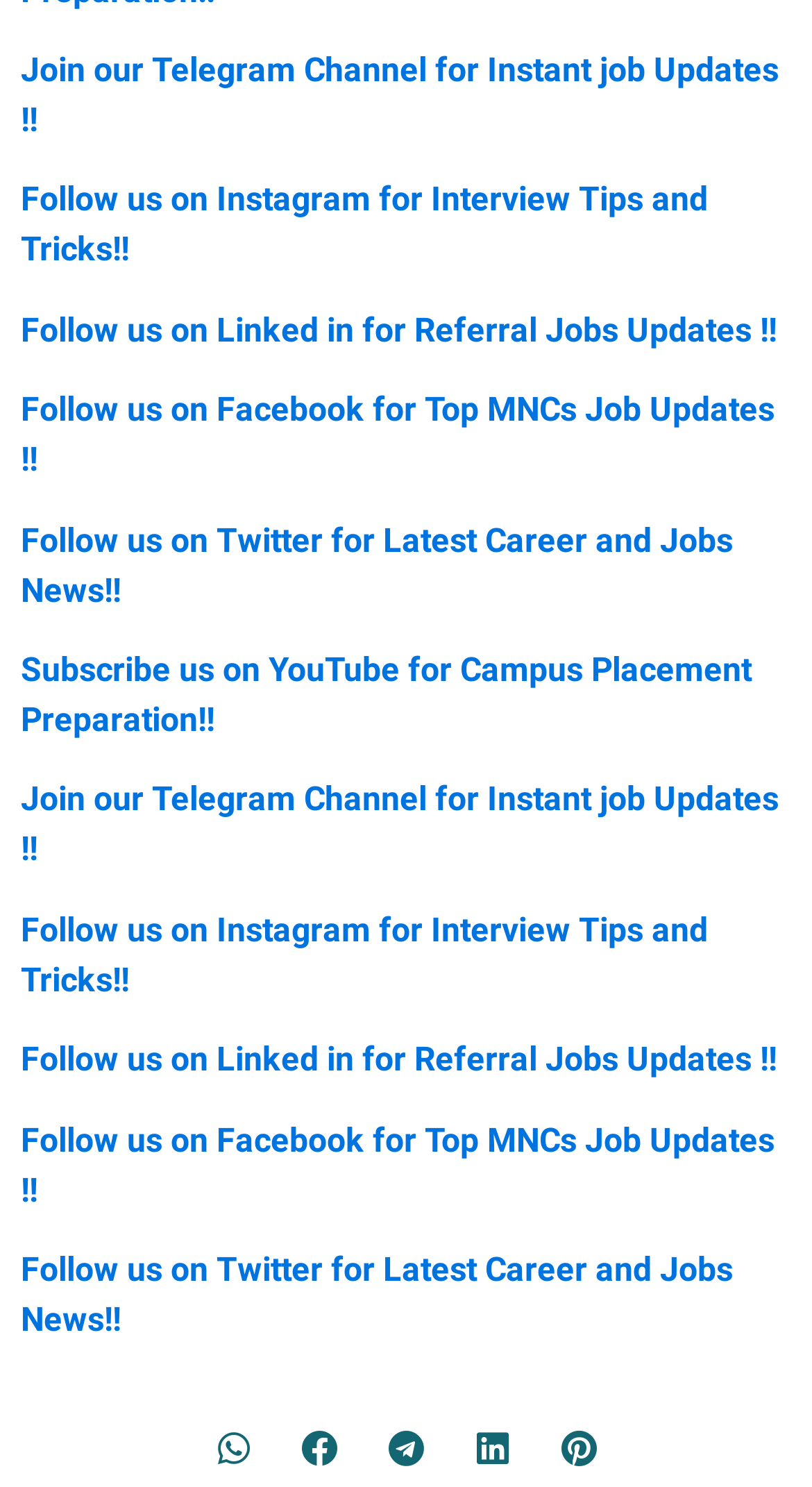Identify the bounding box coordinates of the section to be clicked to complete the task described by the following instruction: "Follow us on Linked in". The coordinates should be four float numbers between 0 and 1, formatted as [left, top, right, bottom].

[0.026, 0.208, 0.956, 0.235]